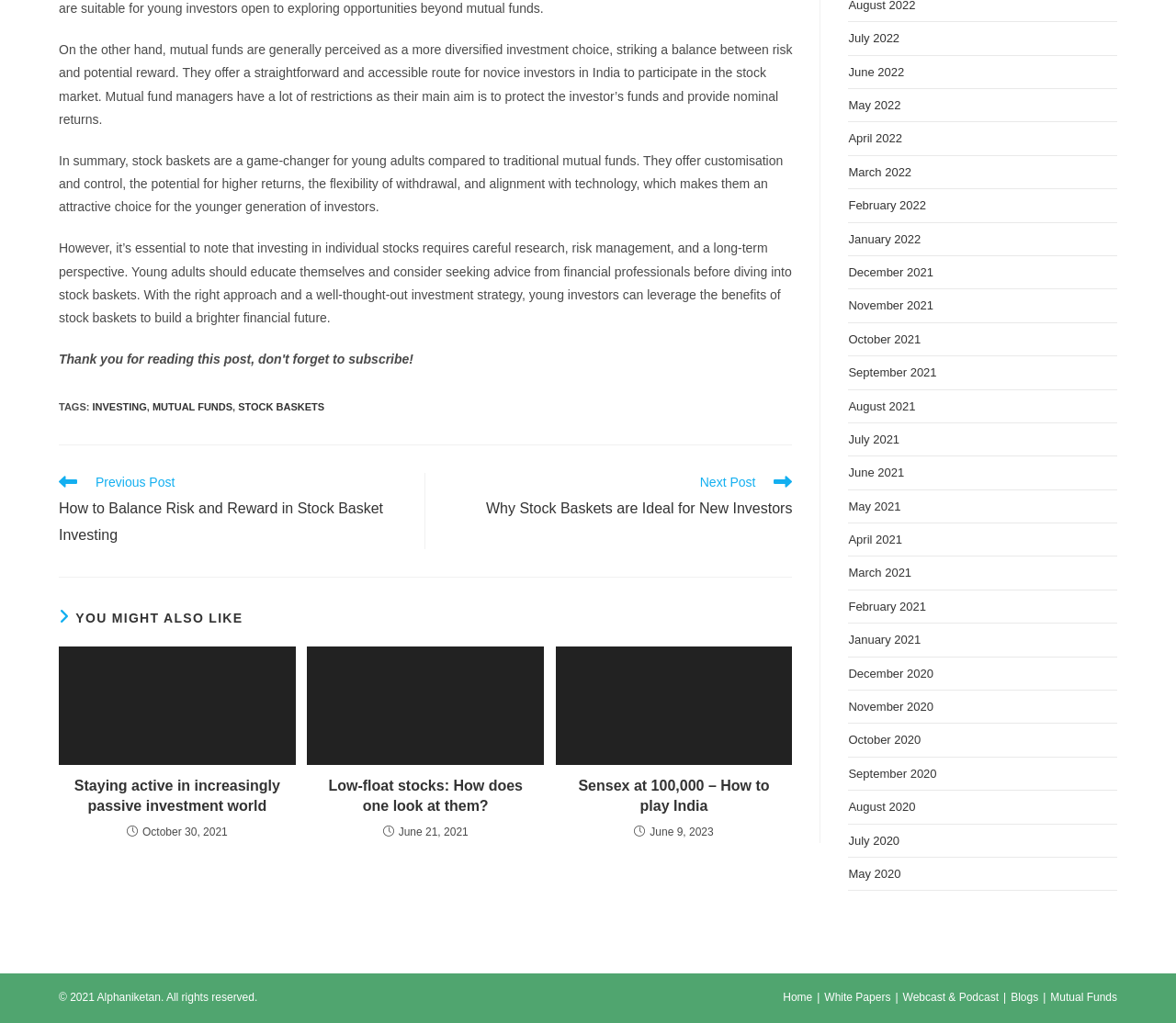Highlight the bounding box coordinates of the region I should click on to meet the following instruction: "Click the 'CONTACT US' link".

None